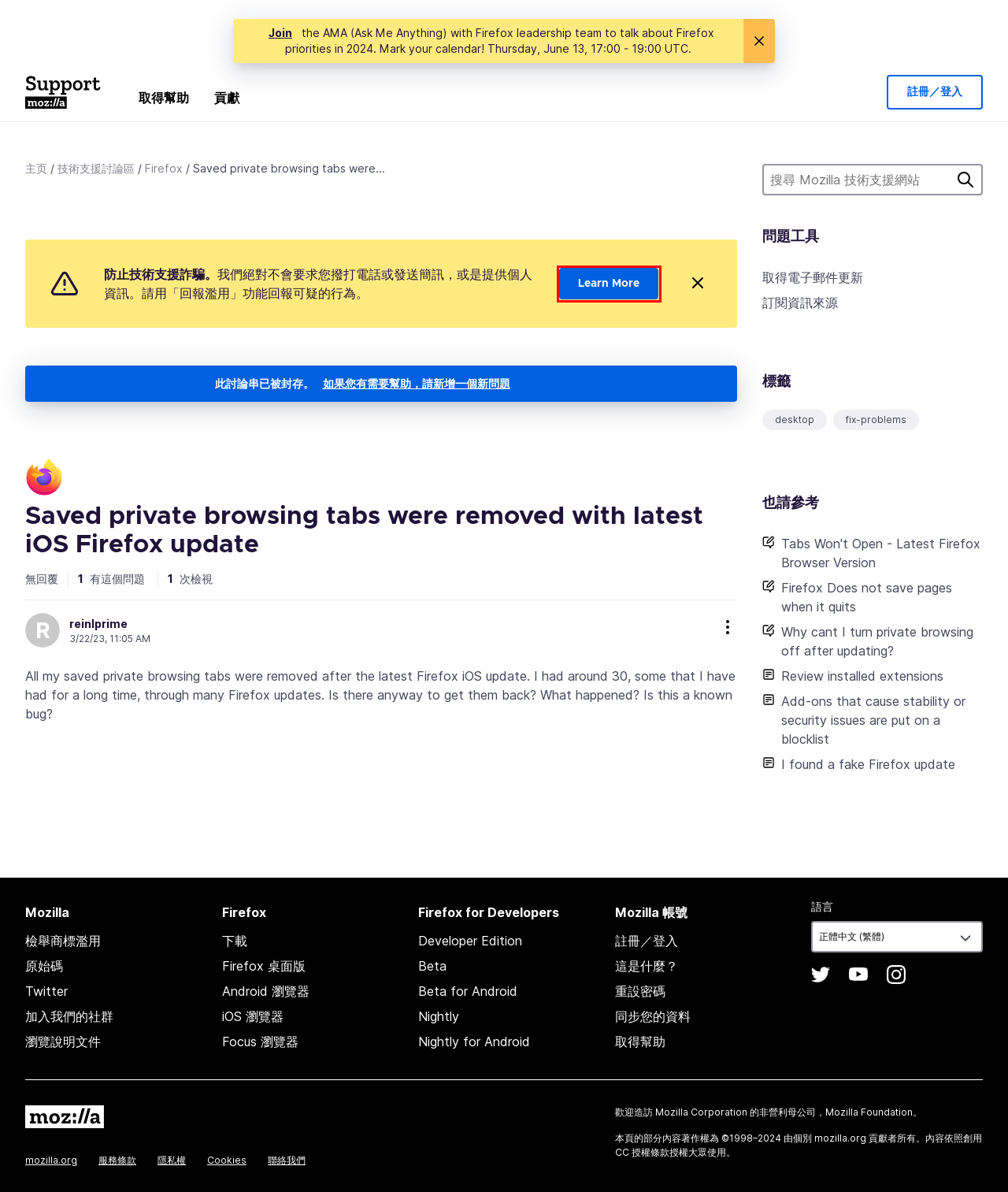You have a screenshot of a webpage with a red bounding box around an element. Choose the best matching webpage description that would appear after clicking the highlighted element. Here are the candidates:
A. Websites & Communications Terms of Use — Mozilla
B. Avoid and report Mozilla tech support scams | Mozilla Support
C. Websites, Communications & Cookies Privacy Notice — Mozilla
D. Contacts, Spaces and Communities — Contact us — Mozilla
E. Download and test future releases of Firefox for desktop, Android and iOS.
F. Get Firefox for desktop — Mozilla (US)
G. Choose your language or locale to browse Mozilla.org — Mozilla
H. Violating Website Report — Mozilla

B